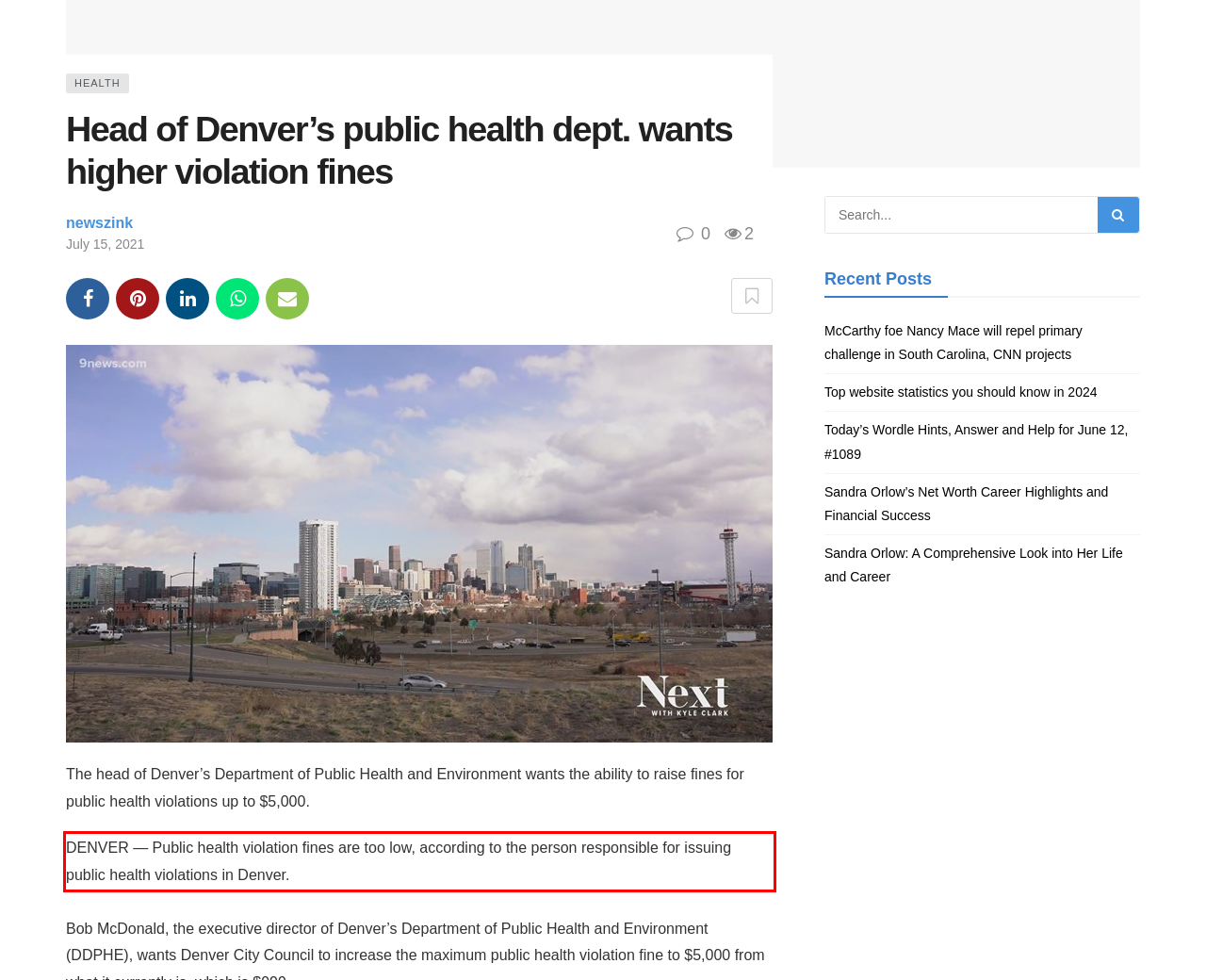There is a screenshot of a webpage with a red bounding box around a UI element. Please use OCR to extract the text within the red bounding box.

DENVER — Public health violation fines are too low, according to the person responsible for issuing public health violations in Denver.